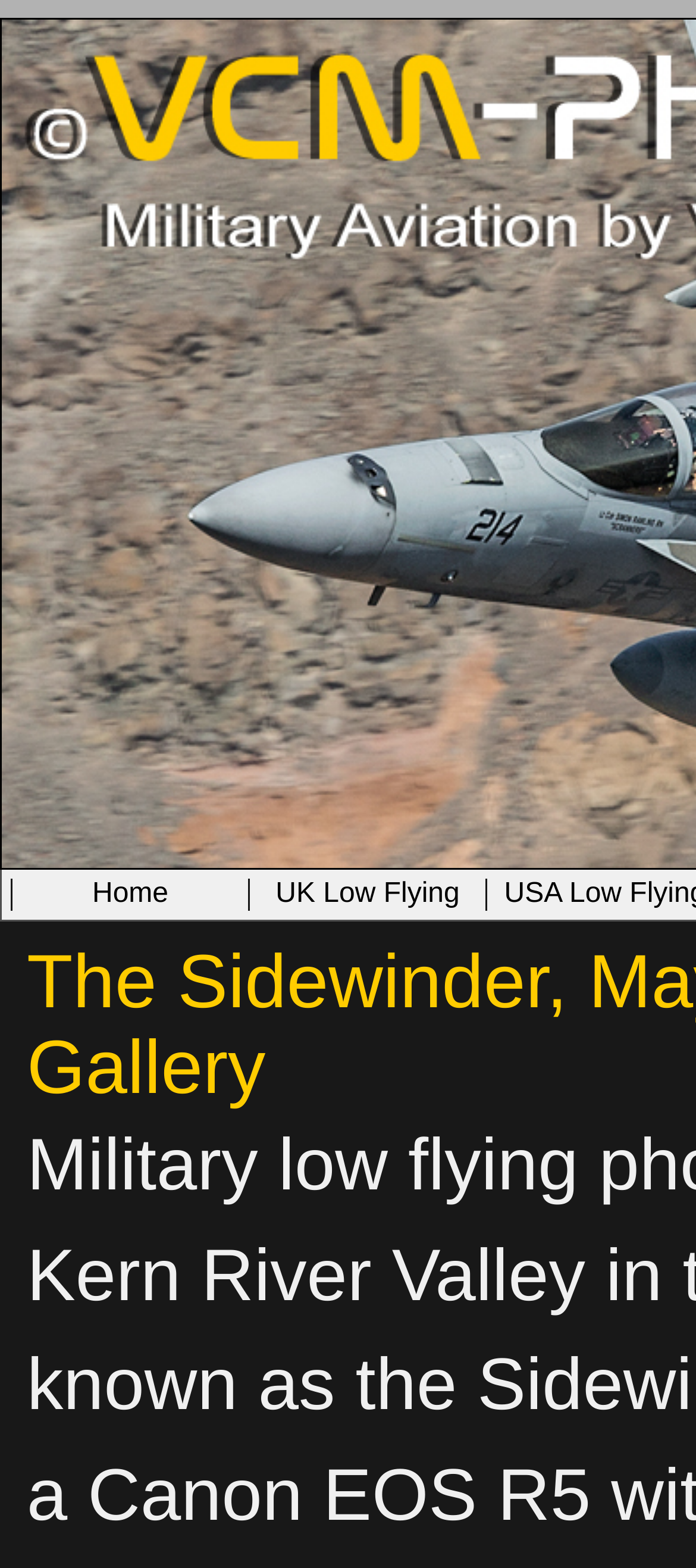Please specify the bounding box coordinates in the format (top-left x, top-left y, bottom-right x, bottom-right y), with all values as floating point numbers between 0 and 1. Identify the bounding box of the UI element described by: UK Low Flying

[0.356, 0.56, 0.697, 0.581]